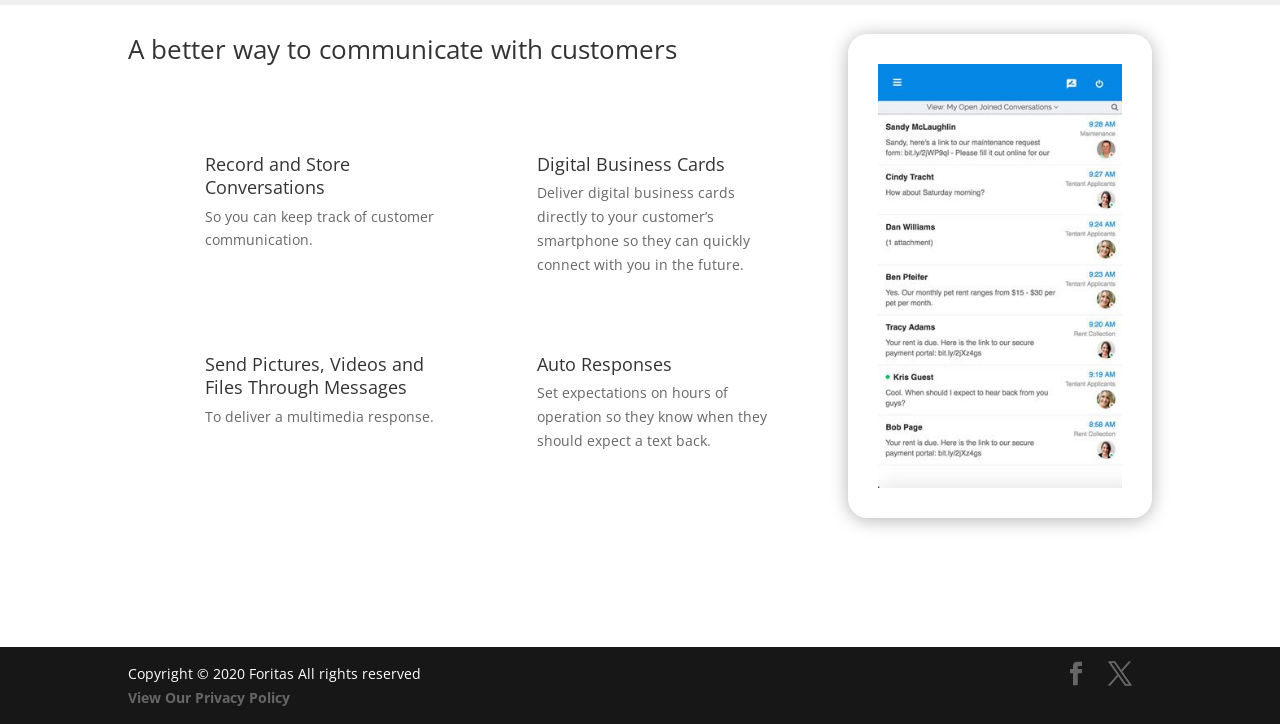Please determine the bounding box coordinates for the UI element described here. Use the format (top-left x, top-left y, bottom-right x, bottom-right y) with values bounded between 0 and 1: View Our Privacy Policy

[0.1, 0.95, 0.227, 0.977]